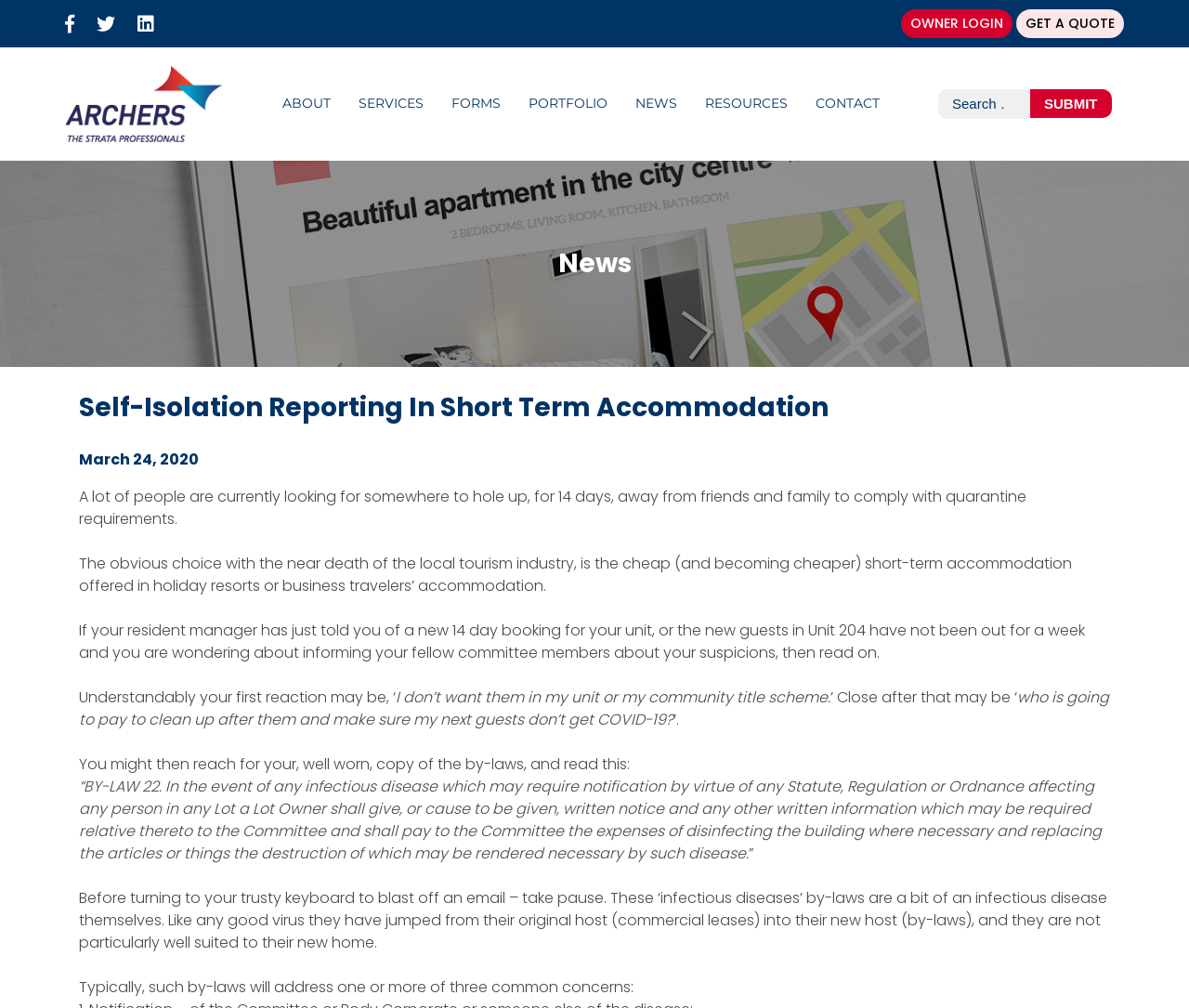Please determine the bounding box coordinates of the clickable area required to carry out the following instruction: "Click the 'GET A QUOTE' link". The coordinates must be four float numbers between 0 and 1, represented as [left, top, right, bottom].

[0.855, 0.009, 0.945, 0.038]